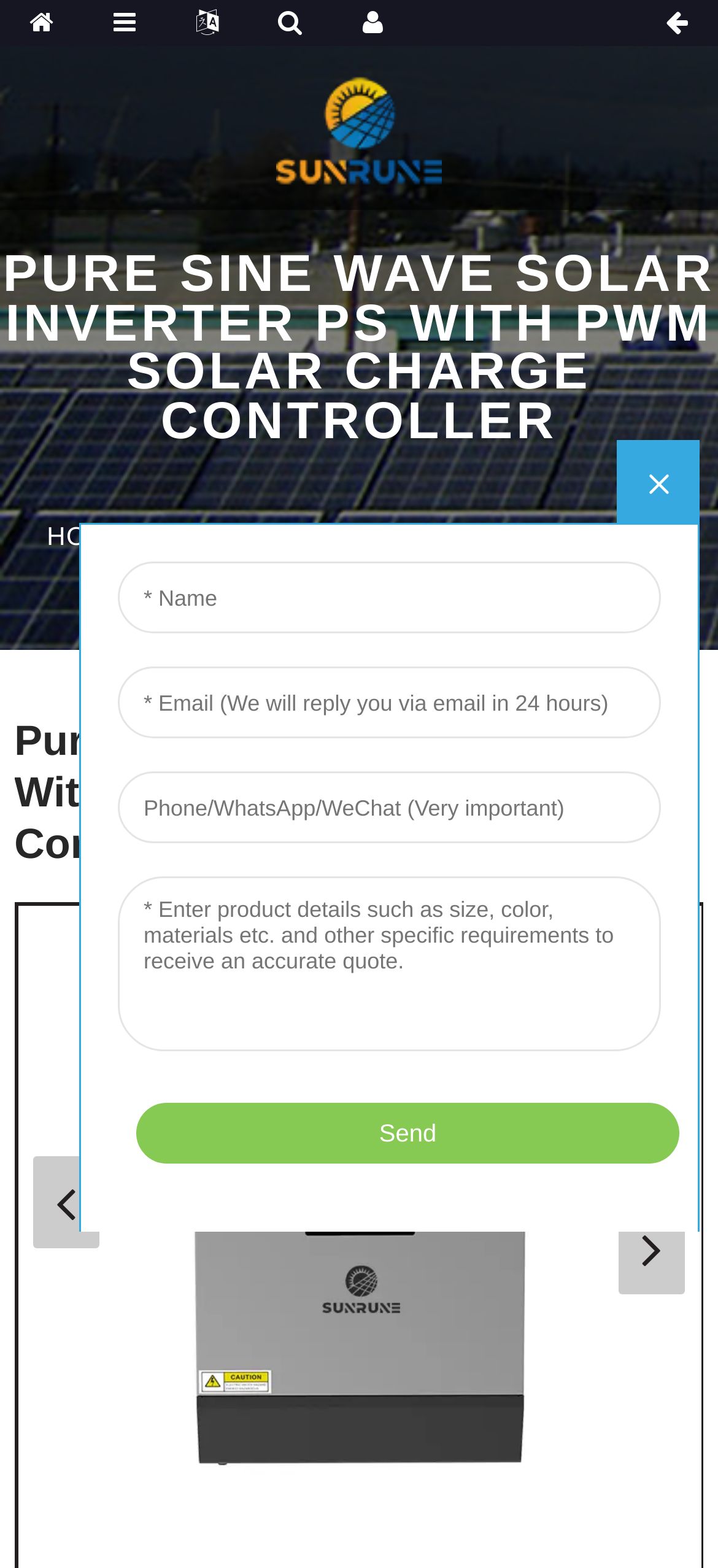Is there an iframe on the webpage?
Examine the image and give a concise answer in one word or a short phrase.

Yes